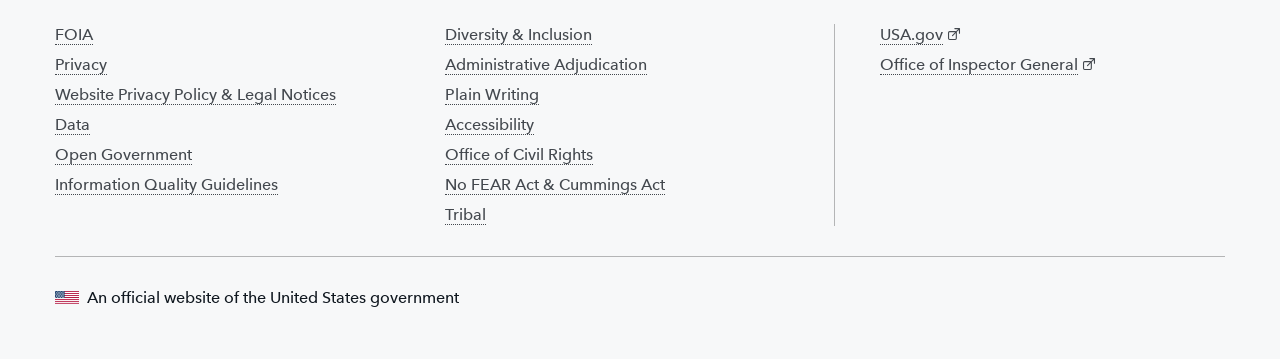Please locate the bounding box coordinates of the element that should be clicked to achieve the given instruction: "Visit Website Privacy Policy & Legal Notices".

[0.043, 0.236, 0.262, 0.291]